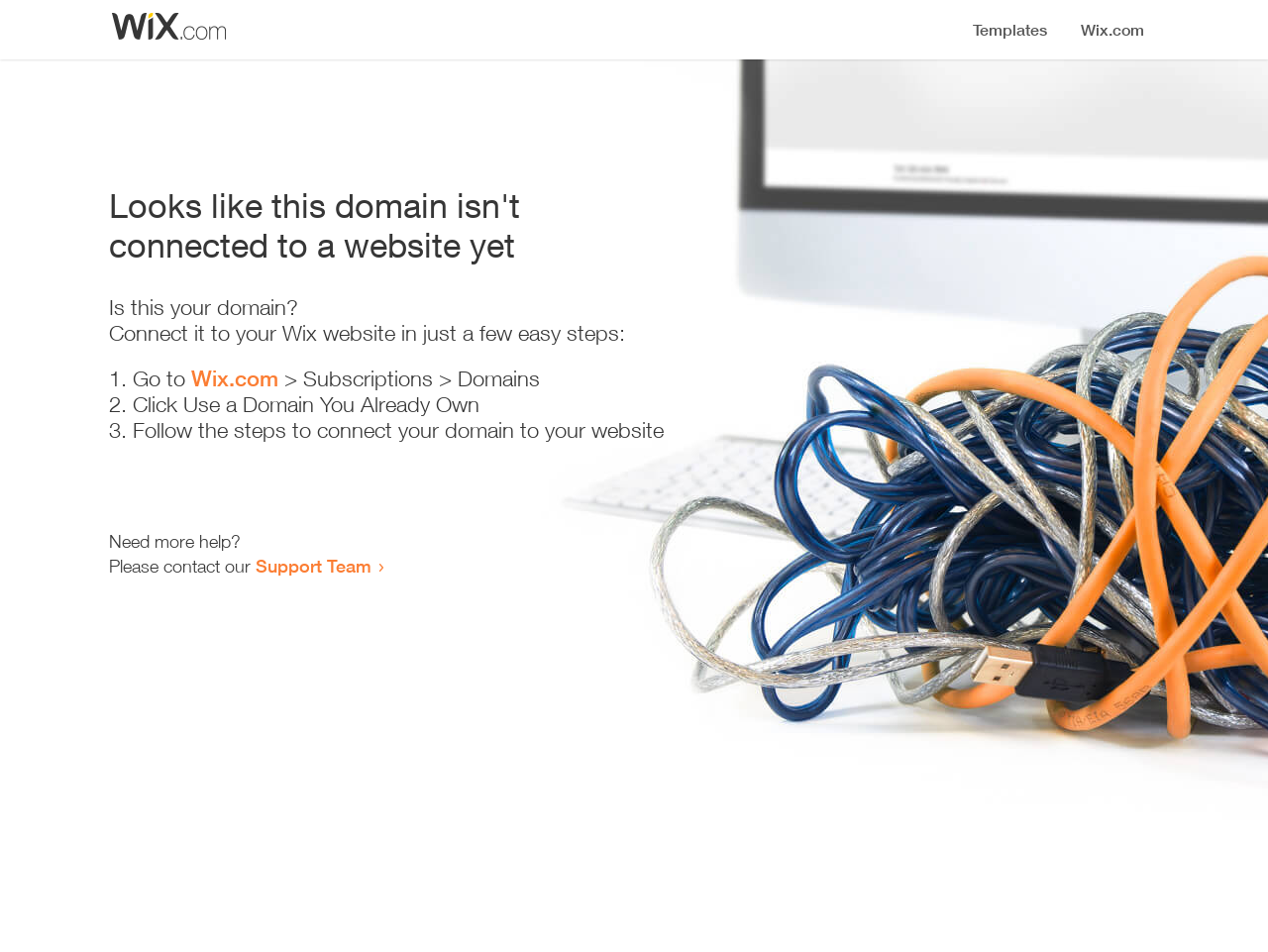Determine the bounding box coordinates of the UI element described below. Use the format (top-left x, top-left y, bottom-right x, bottom-right y) with floating point numbers between 0 and 1: Wix.com

[0.151, 0.384, 0.22, 0.411]